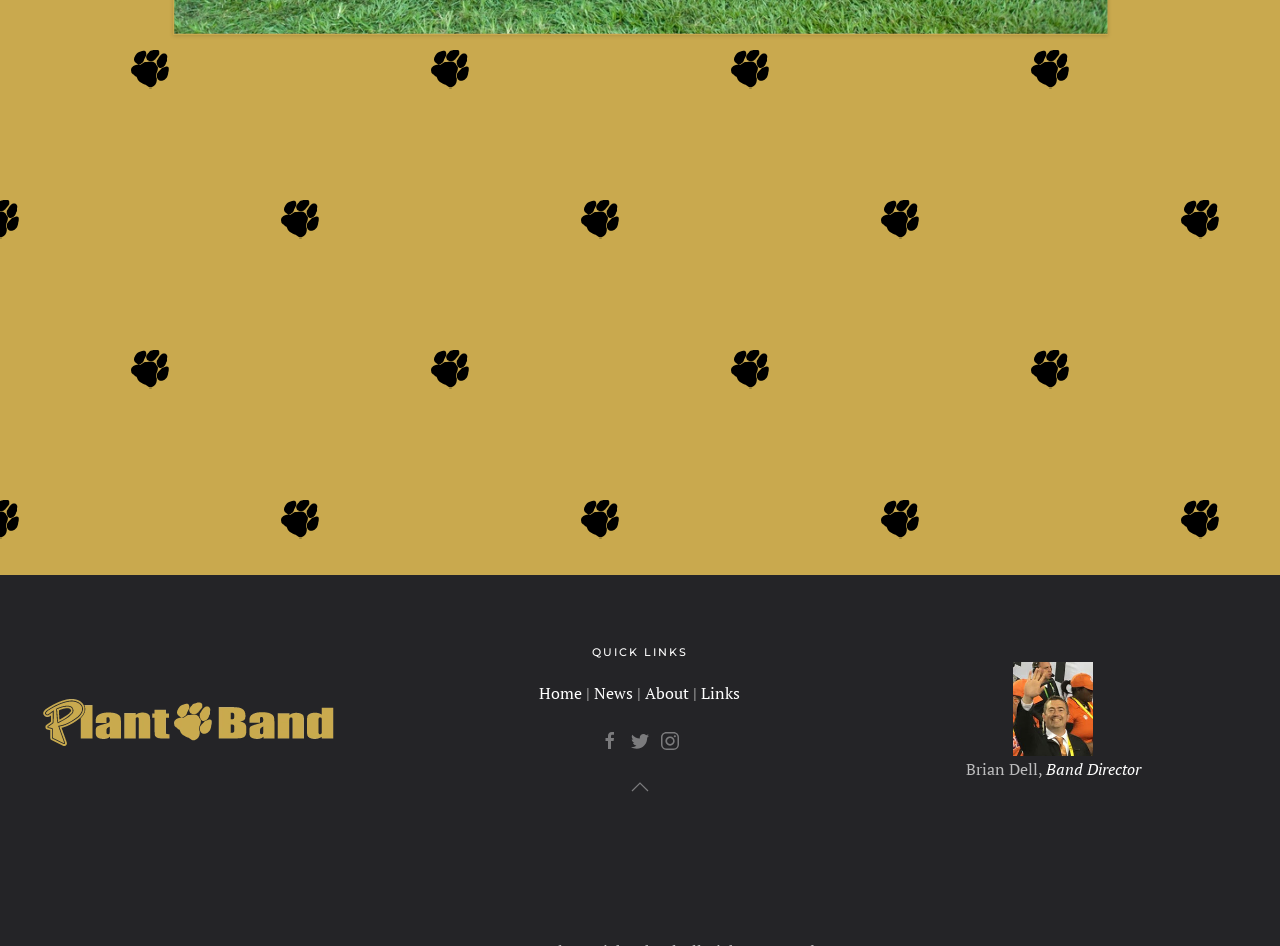What is the section title above the links 'Home', 'News', 'About', and 'Links'?
Please respond to the question with a detailed and well-explained answer.

The heading element with ID 140 has a text 'QUICK LINKS', which is the section title above the links 'Home', 'News', 'About', and 'Links'.